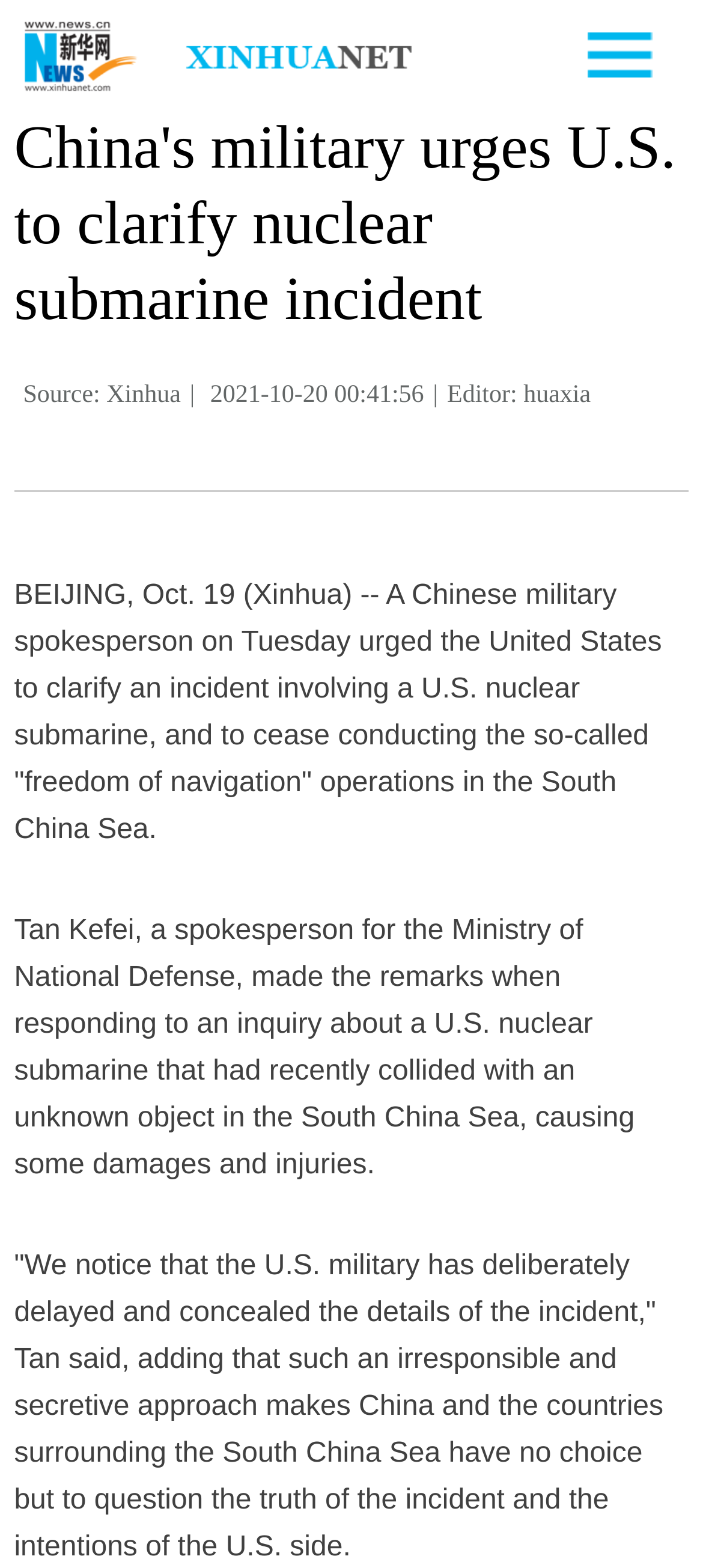What is the editor's name of the article?
Based on the image, provide your answer in one word or phrase.

huaxia